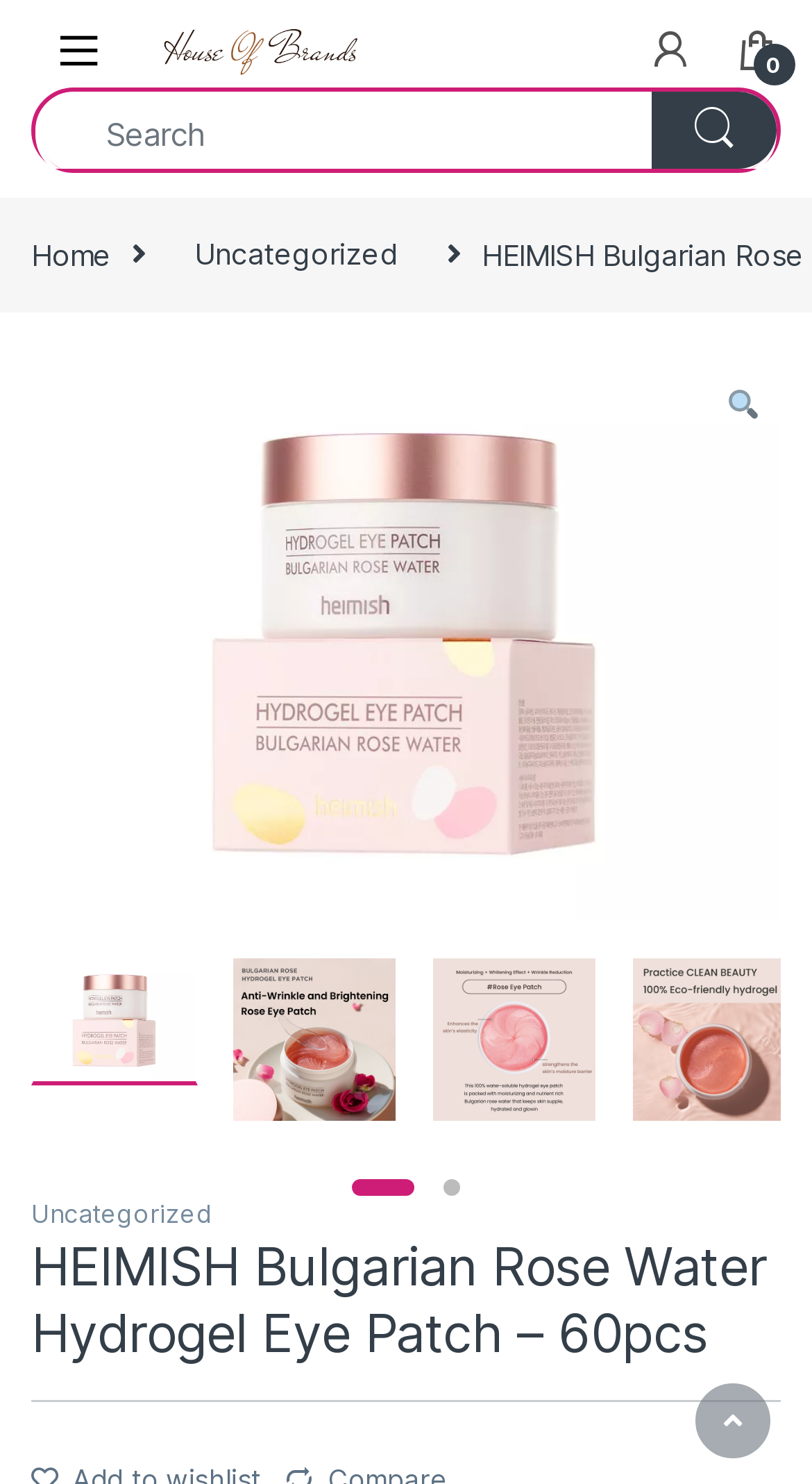Answer the following inquiry with a single word or phrase:
How many pages are there in the pagination?

2